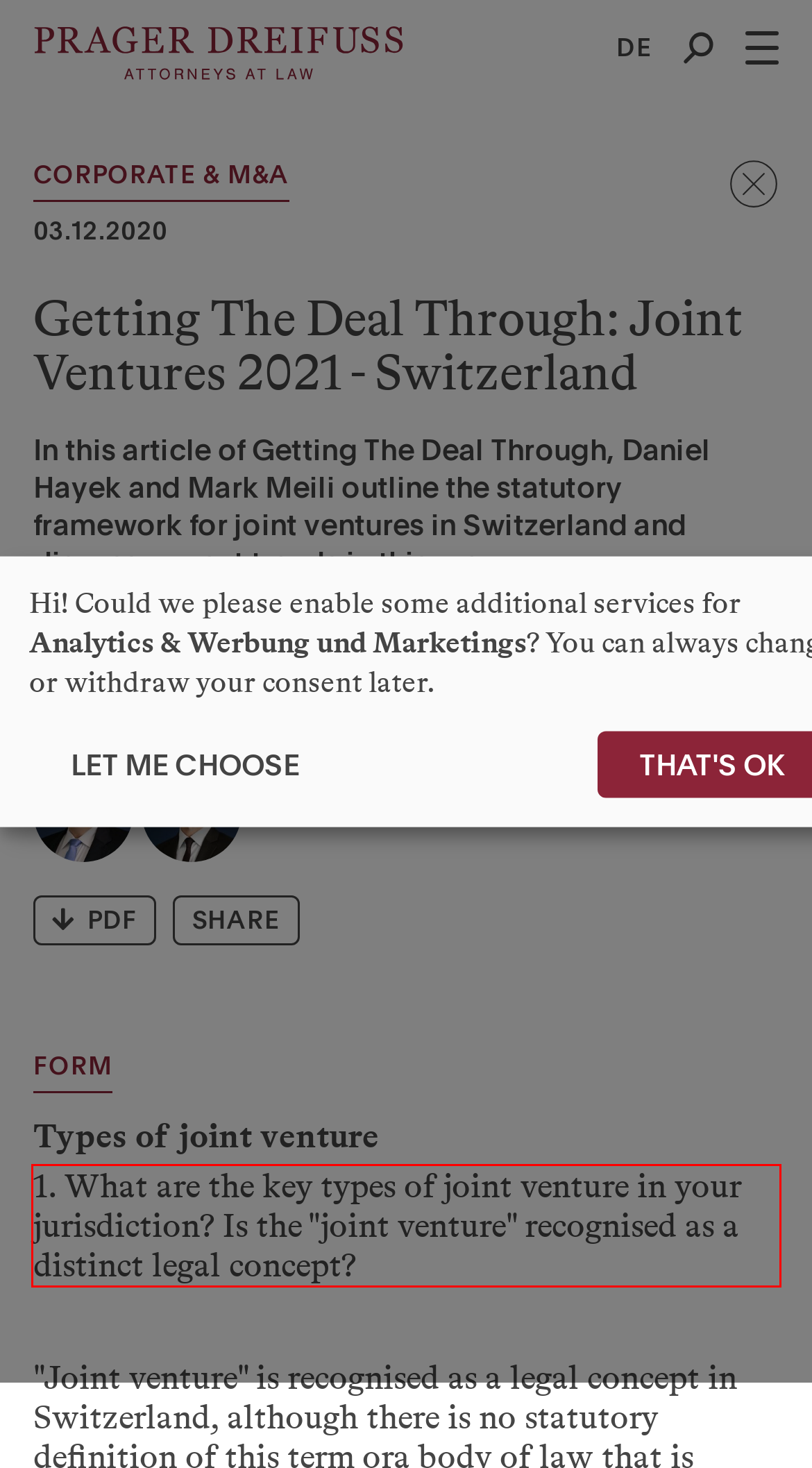You are given a screenshot showing a webpage with a red bounding box. Perform OCR to capture the text within the red bounding box.

1. What are the key types of joint venture in your jurisdiction? Is the "joint venture" recognised as a distinct legal concept?